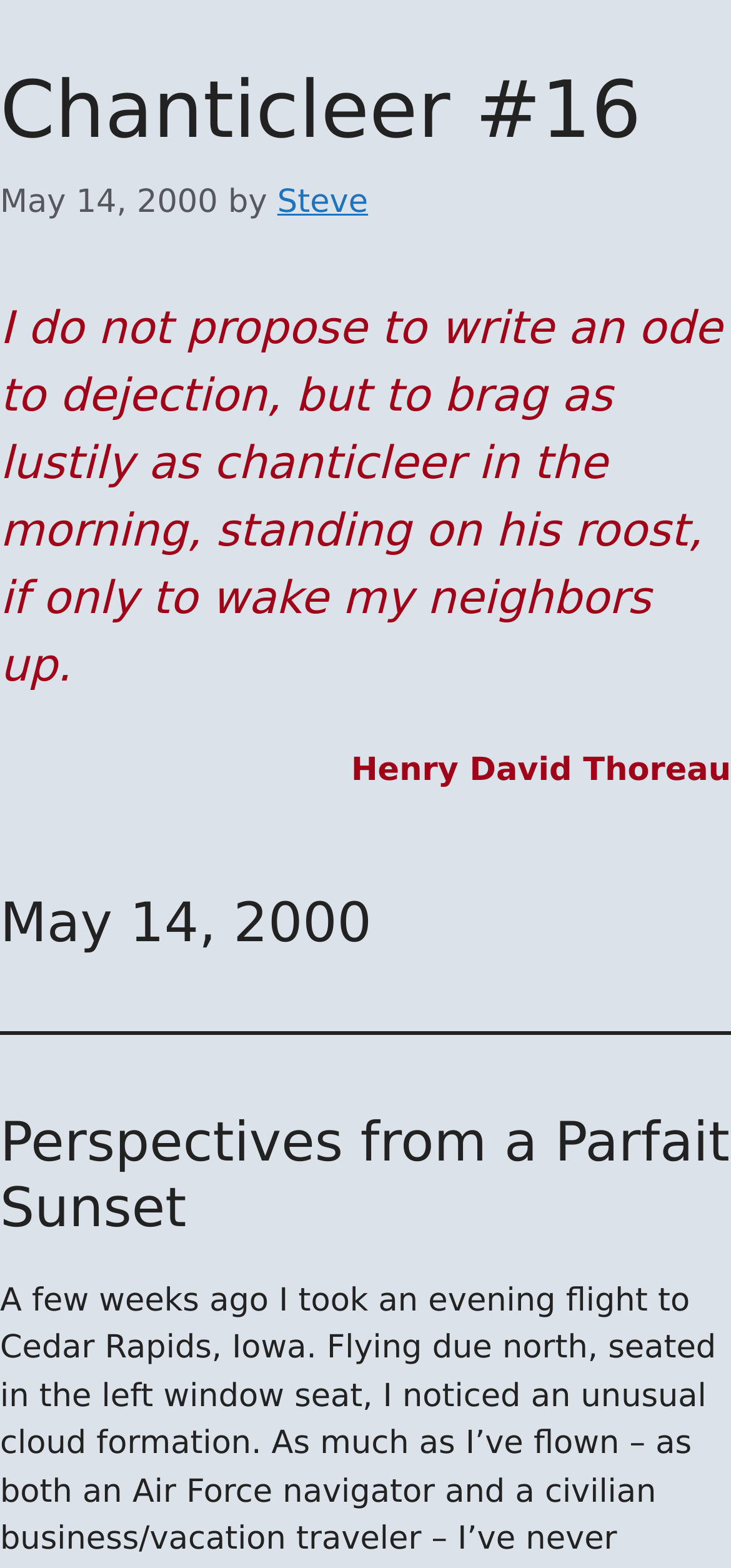Refer to the image and answer the question with as much detail as possible: Who is mentioned in the header section?

I found a link element in the header section with the text 'Steve', which suggests that Steve is the person mentioned in the header section.